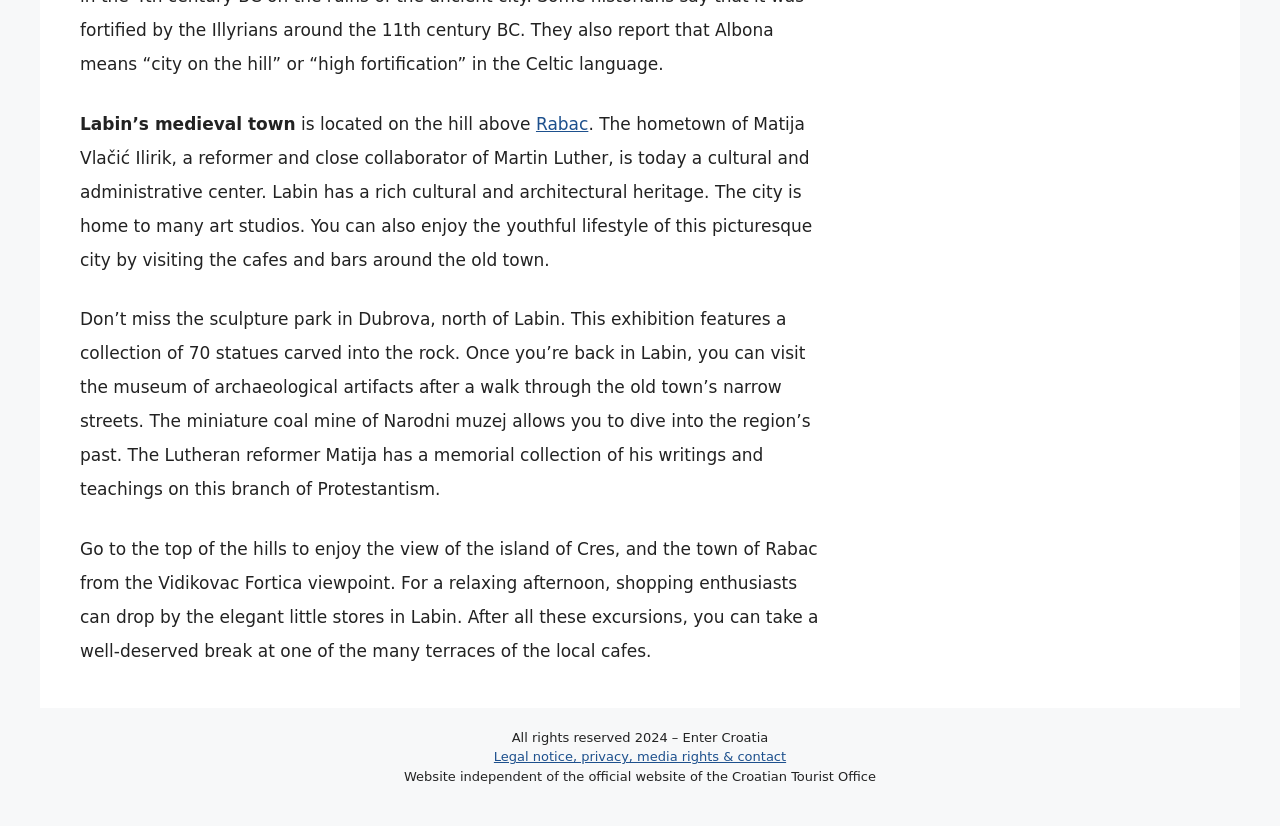Identify the bounding box for the UI element described as: "Rabac". Ensure the coordinates are four float numbers between 0 and 1, formatted as [left, top, right, bottom].

[0.419, 0.138, 0.46, 0.162]